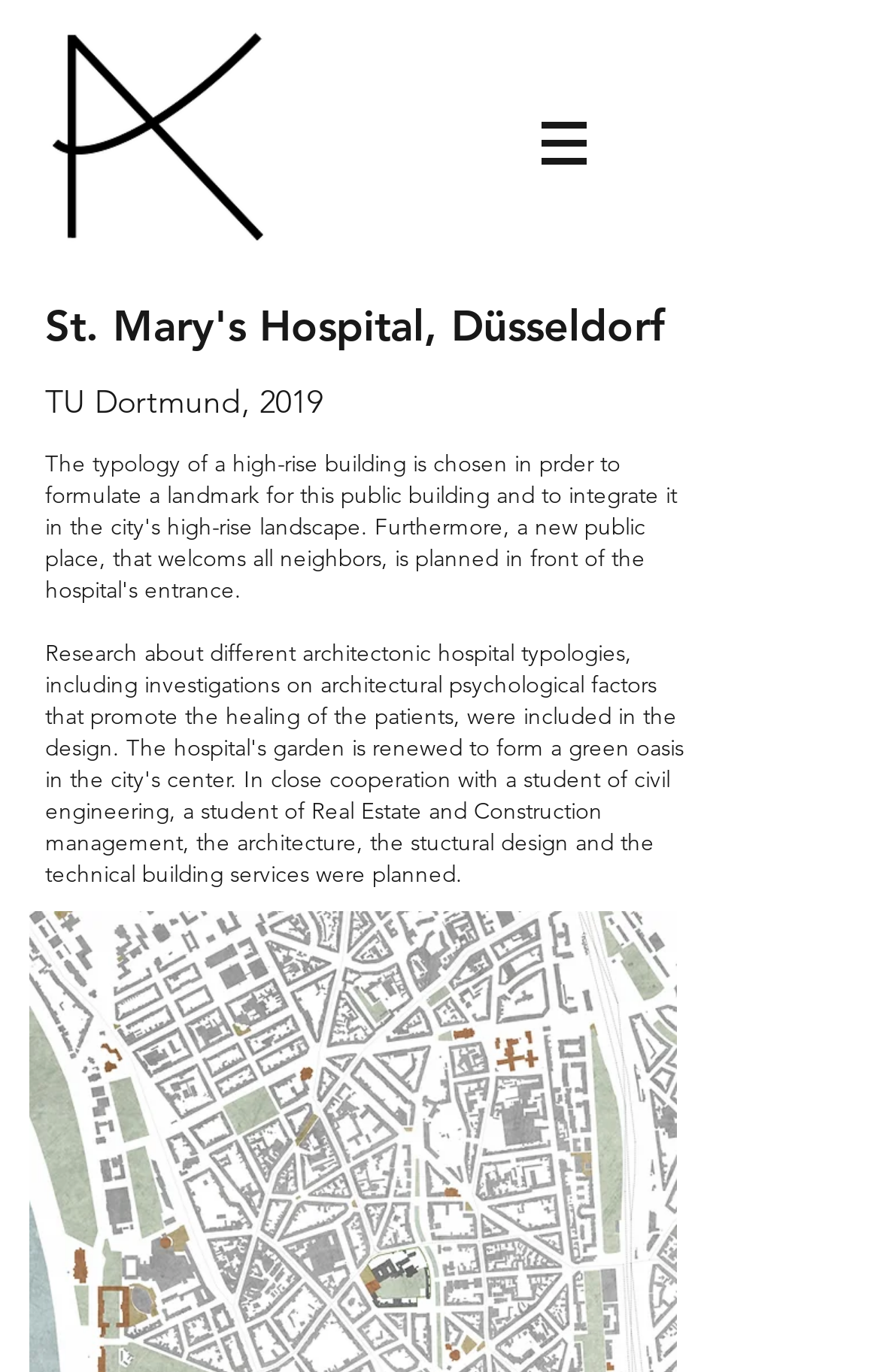What is the theme of Anna Keitemeier's work?
Please answer the question with a detailed response using the information from the screenshot.

Based on the meta description 'Anna Keitemeier . Architecture . Urban Design . Research', it can be inferred that the theme of Anna Keitemeier's work is related to architecture, urban design, and research.